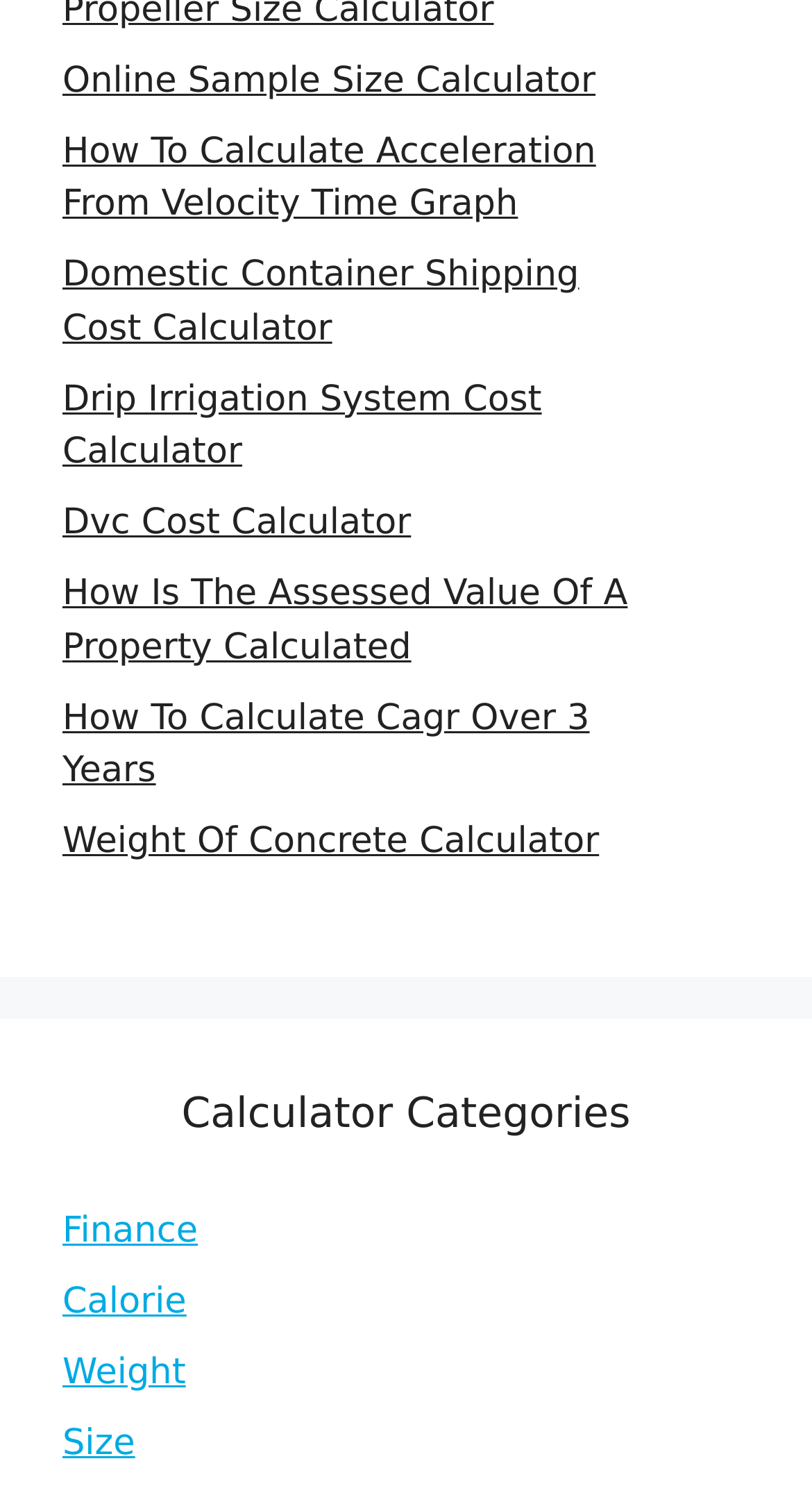Determine the bounding box coordinates of the element's region needed to click to follow the instruction: "Go to Finance". Provide these coordinates as four float numbers between 0 and 1, formatted as [left, top, right, bottom].

[0.077, 0.815, 0.244, 0.843]